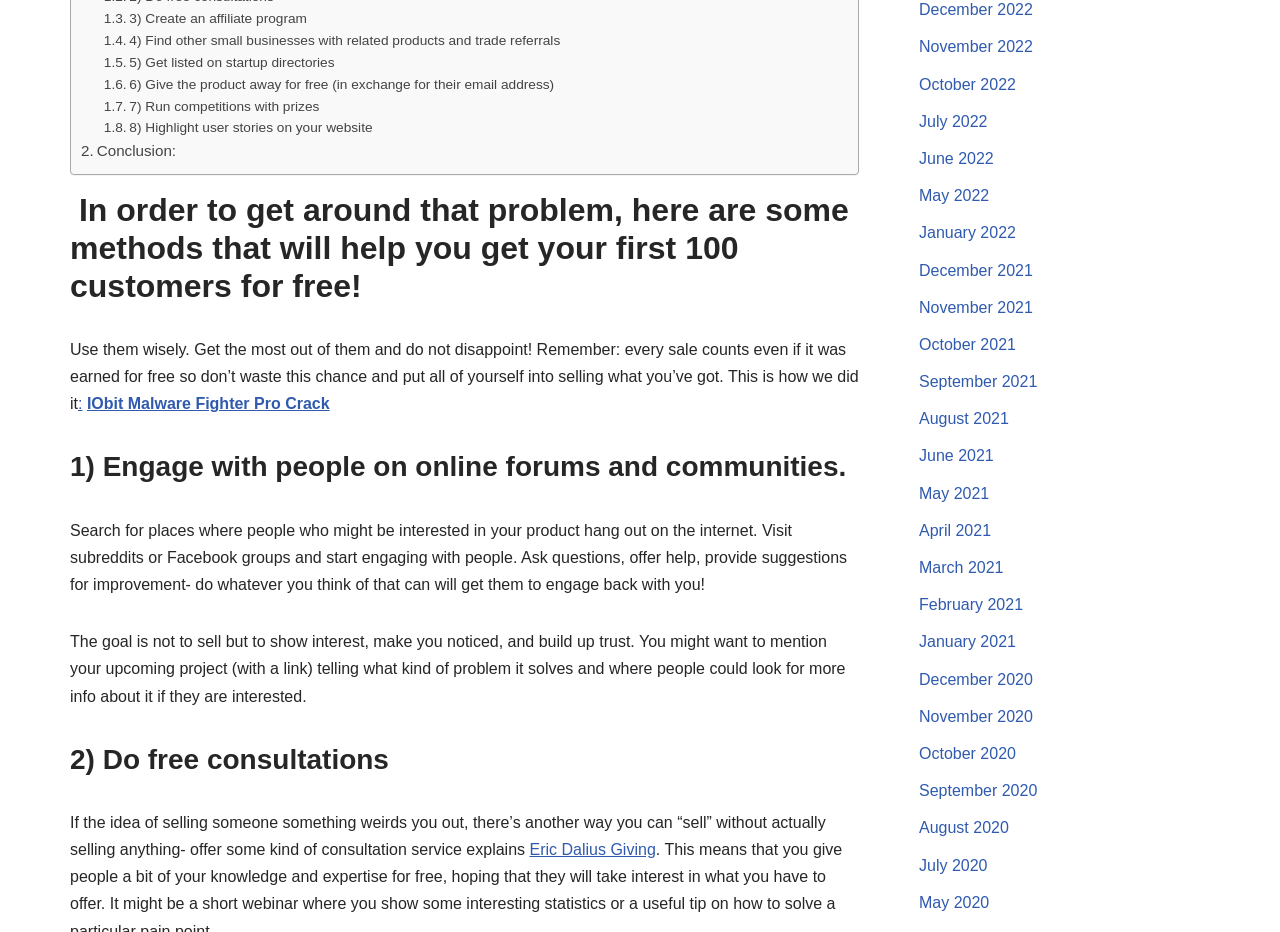Determine the bounding box coordinates of the clickable area required to perform the following instruction: "Check out 'Eric Dalius Giving'". The coordinates should be represented as four float numbers between 0 and 1: [left, top, right, bottom].

[0.414, 0.902, 0.512, 0.921]